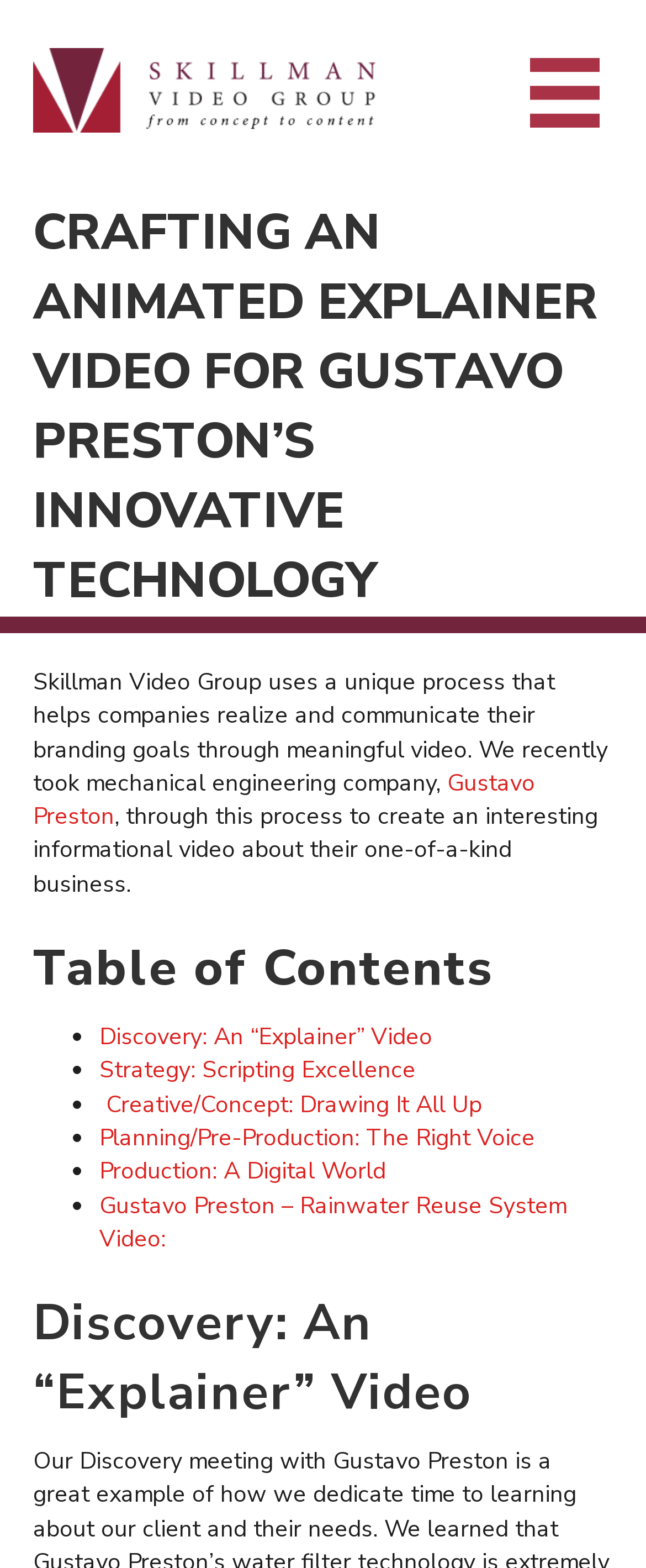Find the primary header on the webpage and provide its text.

CRAFTING AN ANIMATED EXPLAINER VIDEO FOR GUSTAVO PRESTON’S INNOVATIVE TECHNOLOGY